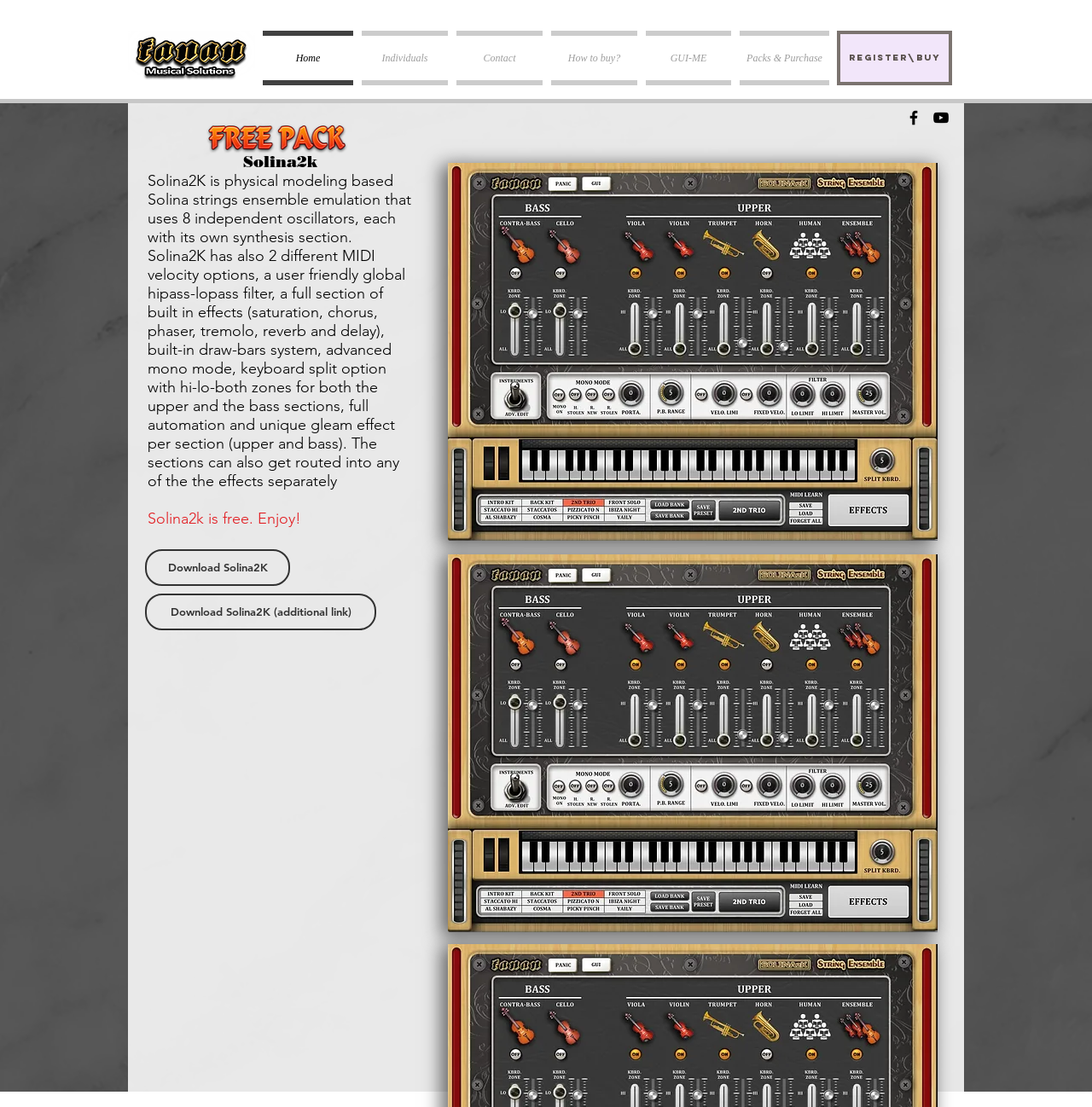Pinpoint the bounding box coordinates of the clickable area needed to execute the instruction: "Check the Contact page". The coordinates should be specified as four float numbers between 0 and 1, i.e., [left, top, right, bottom].

[0.414, 0.028, 0.501, 0.077]